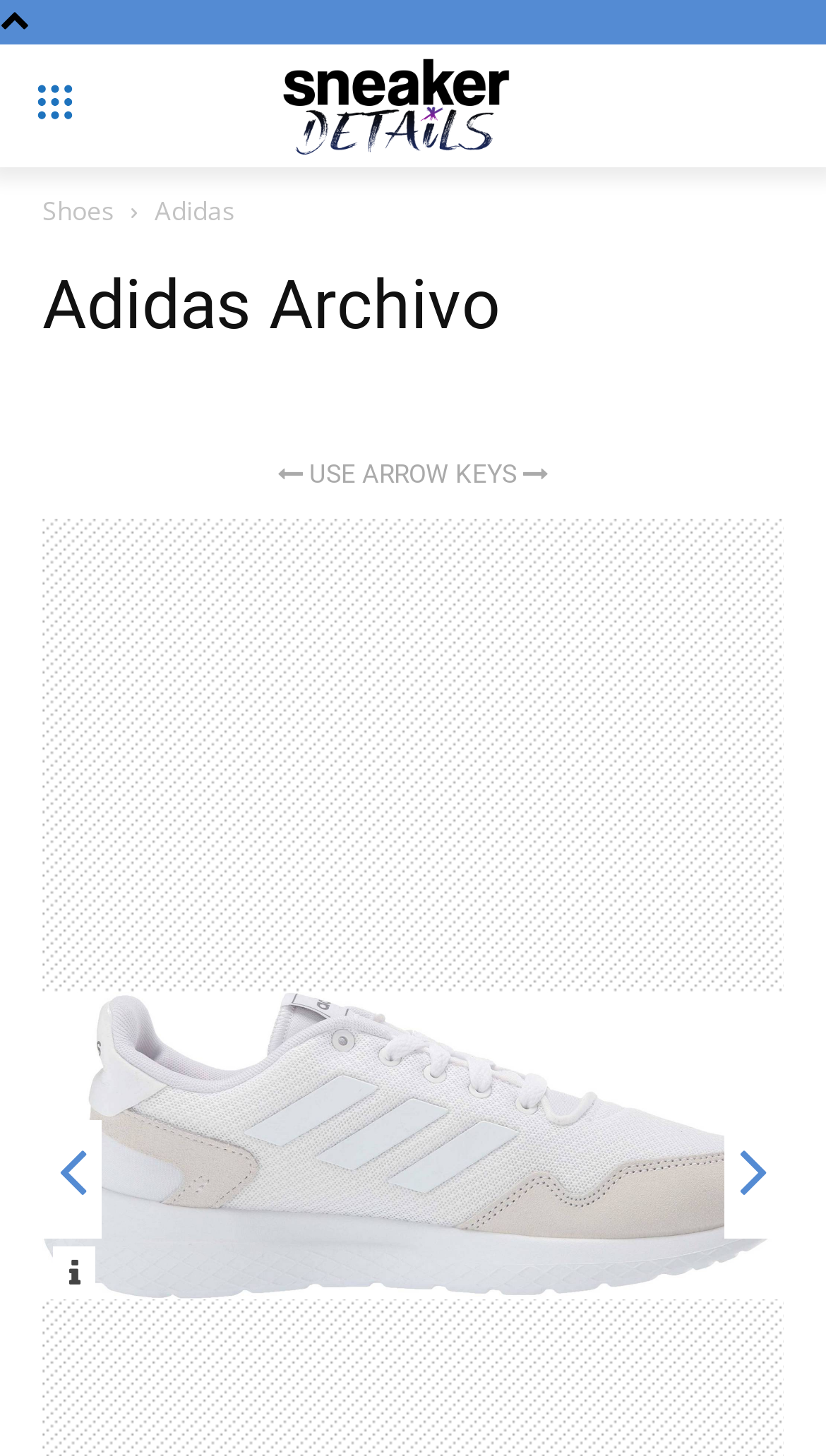What is the position of the logo?
Please describe in detail the information shown in the image to answer the question.

Based on the bounding box coordinates, the logo is located at [0.292, 0.038, 0.708, 0.108], which indicates it is positioned at the top center of the webpage.